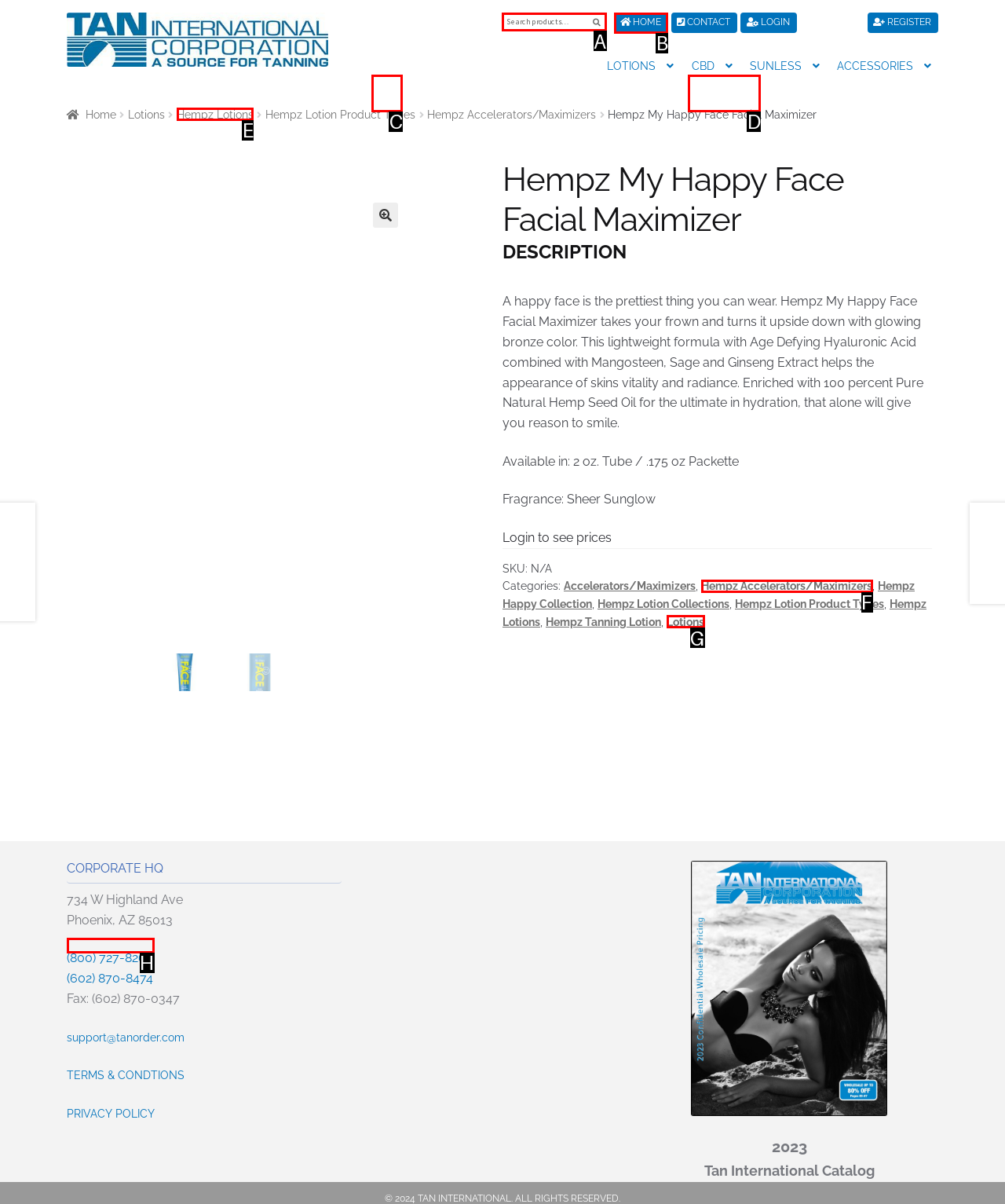Identify the HTML element you need to click to achieve the task: View Hempz Lotions. Respond with the corresponding letter of the option.

E